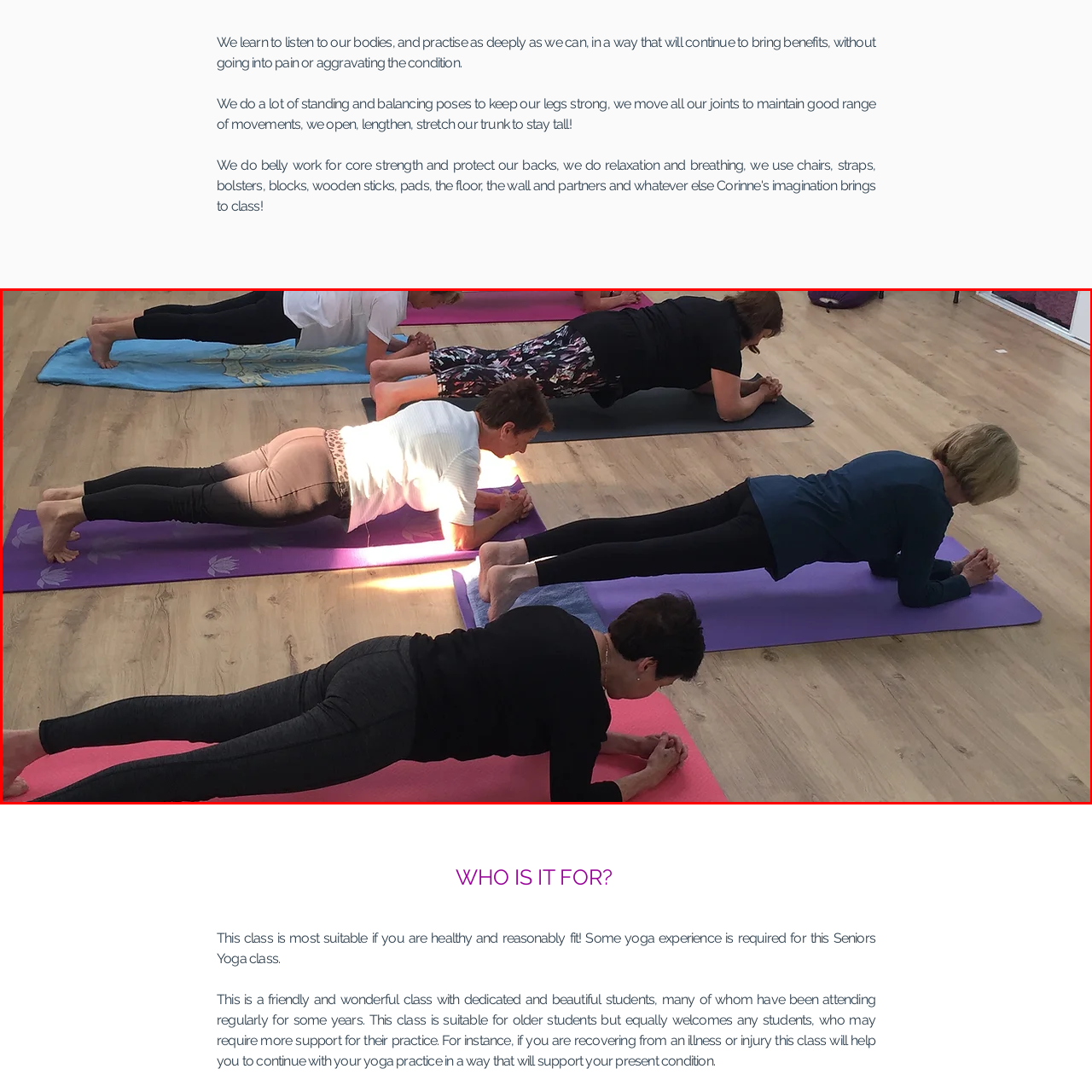Craft a detailed explanation of the image surrounded by the red outline.

In a serene yoga studio, a group of older adults engages in a plank pose, emphasizing strength and balance. The individuals are positioned on colorful yoga mats, with some practicing modified poses to suit their abilities. Soft sunlight filters through the space, creating a warm atmosphere as they focus on maintaining proper form. This yoga class is described as welcoming and supportive, ideal for those who are healthy and reasonably fit, especially beneficial for students recovering from illness or injury. The sense of community and dedication among the participants is palpable, showcasing a positive and encouraging environment for their yoga practice.